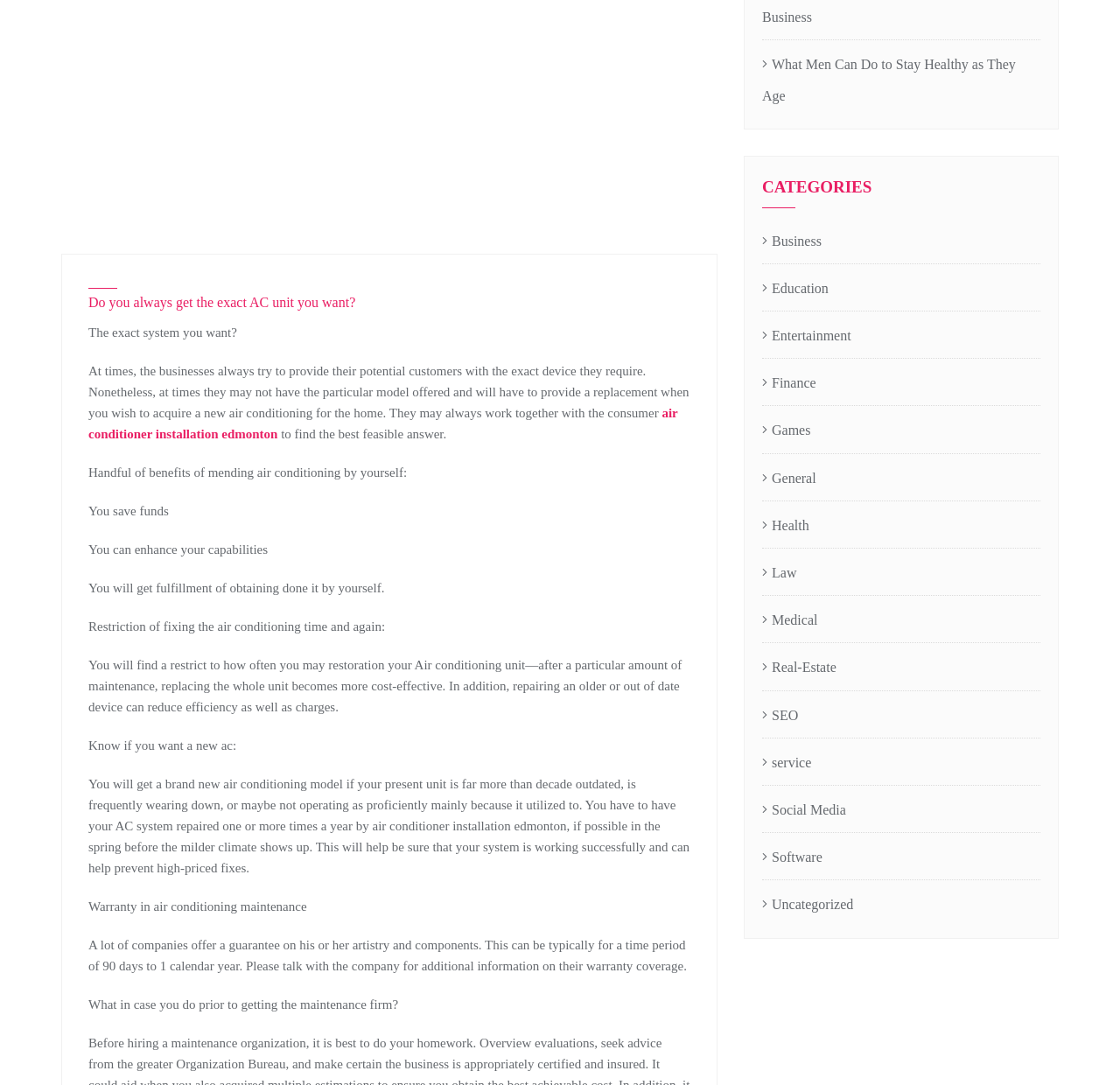Identify the bounding box of the HTML element described as: "Social Media".

[0.68, 0.732, 0.755, 0.761]